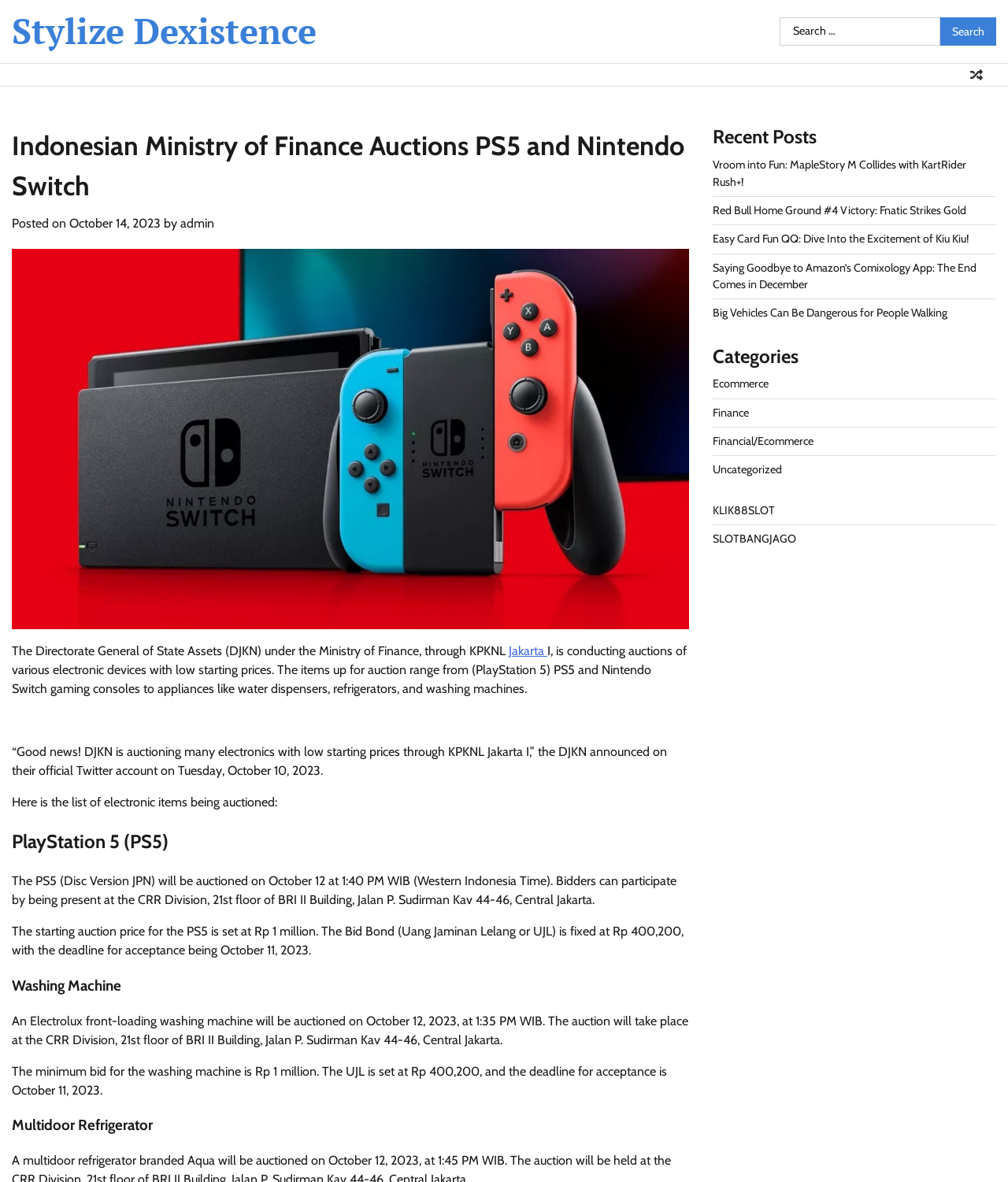What type of refrigerator is being auctioned?
Please respond to the question thoroughly and include all relevant details.

Based on the webpage content, specifically the heading 'Multidoor Refrigerator', it is clear that the type of refrigerator being auctioned is a Multidoor Refrigerator.